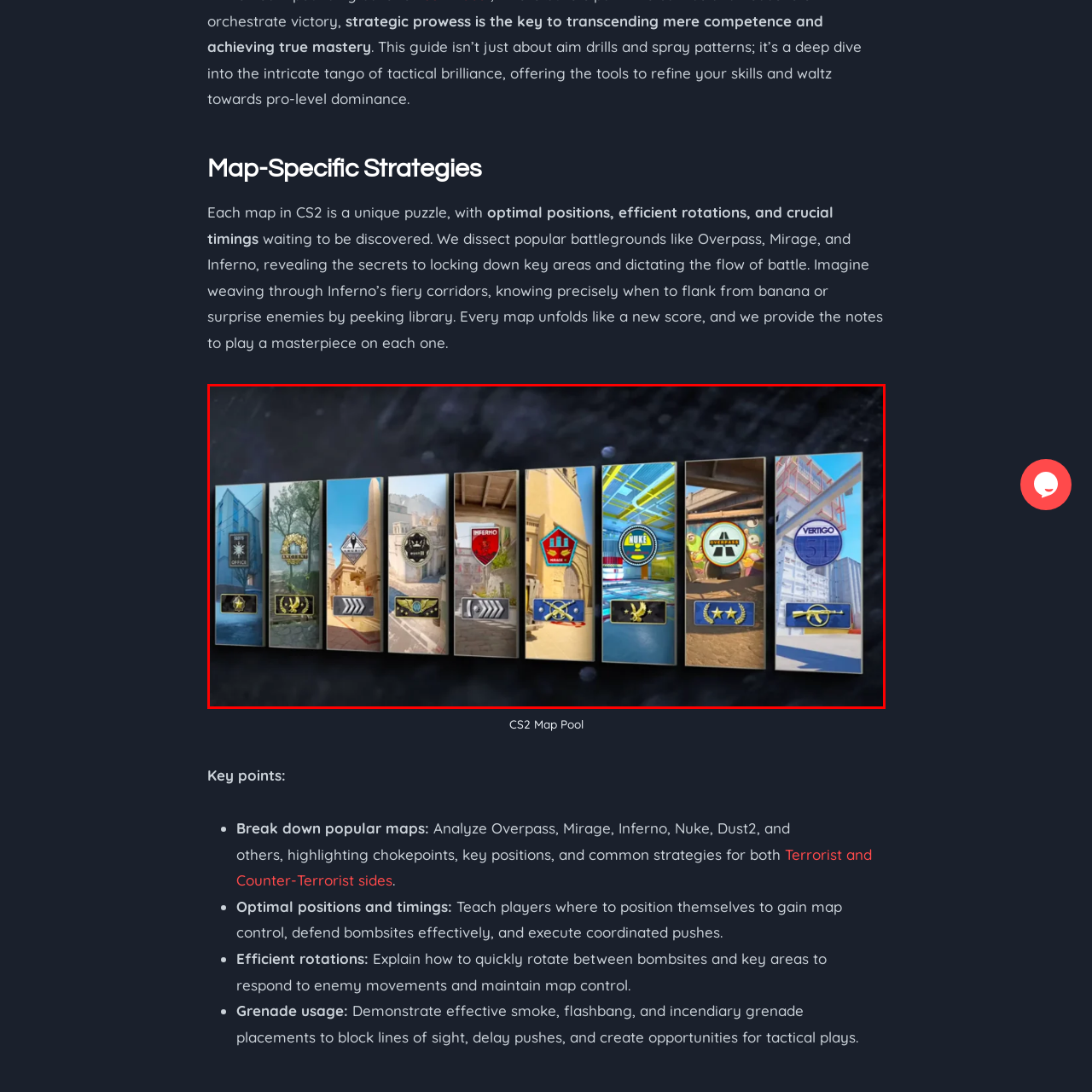View the section of the image outlined in red, What do the emblems on each panel symbolize? Provide your response in a single word or brief phrase.

Mastery of players